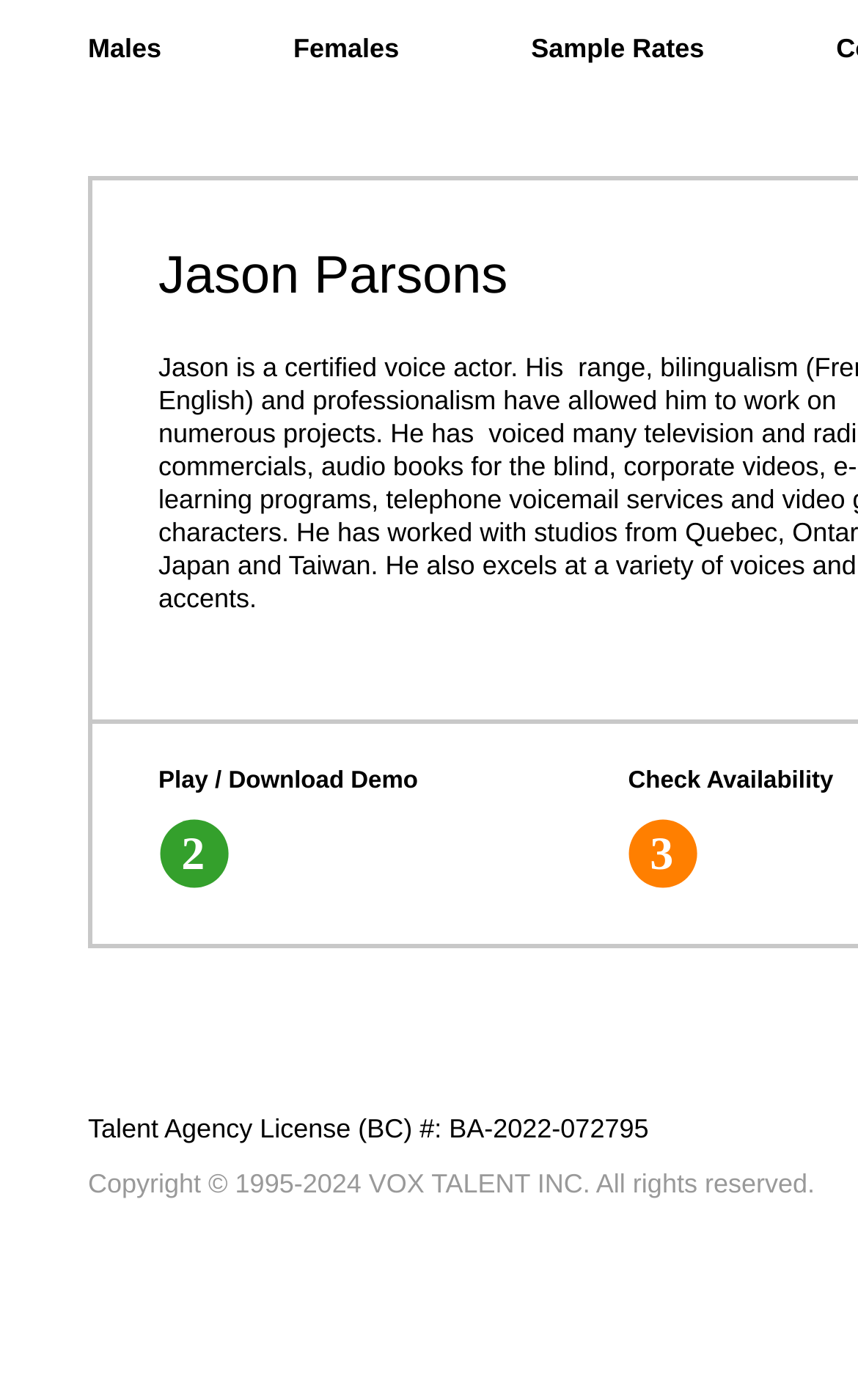How many links are in the top navigation?
Based on the image, answer the question with a single word or brief phrase.

3